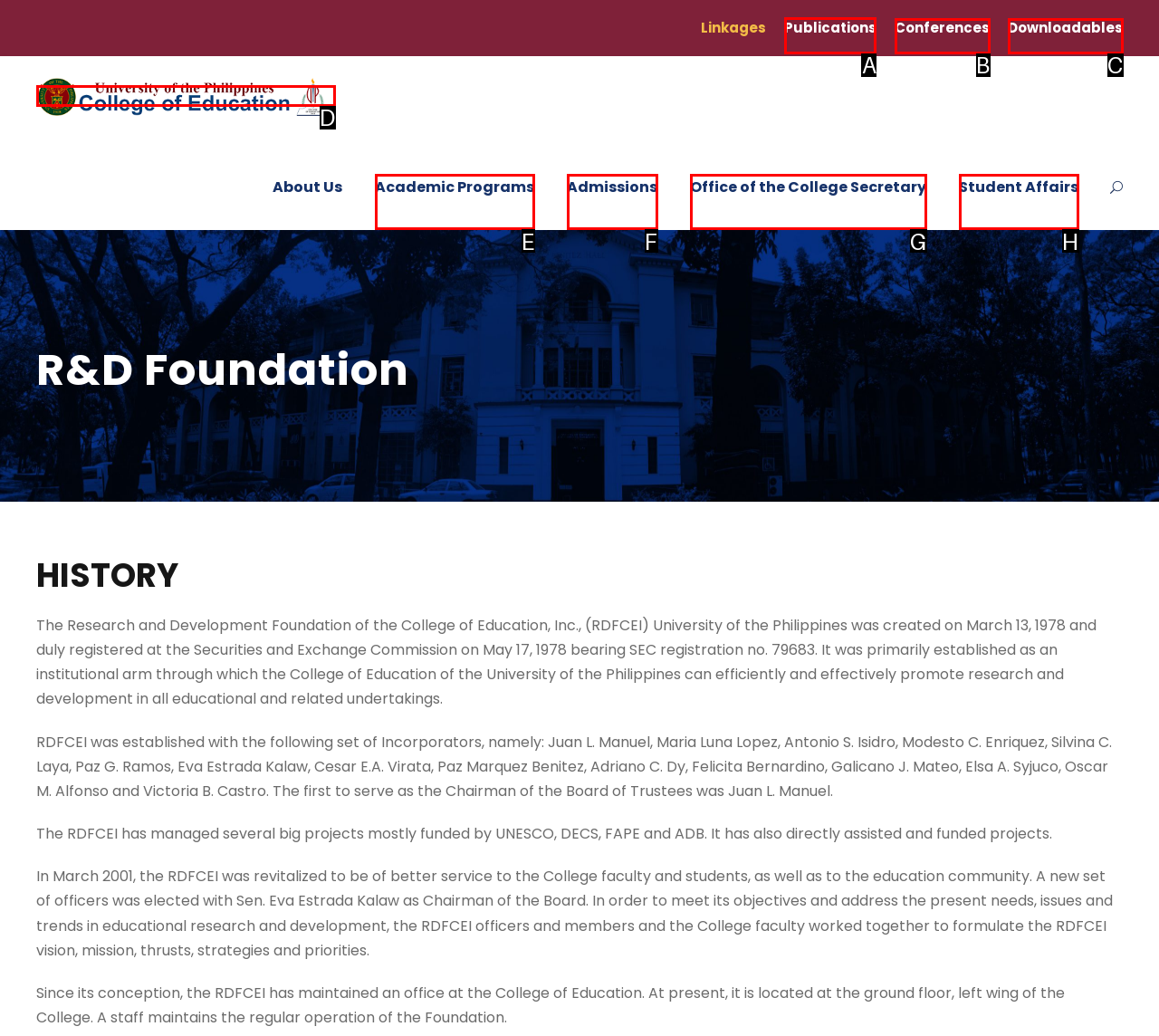Point out the letter of the HTML element you should click on to execute the task: View Publications
Reply with the letter from the given options.

A